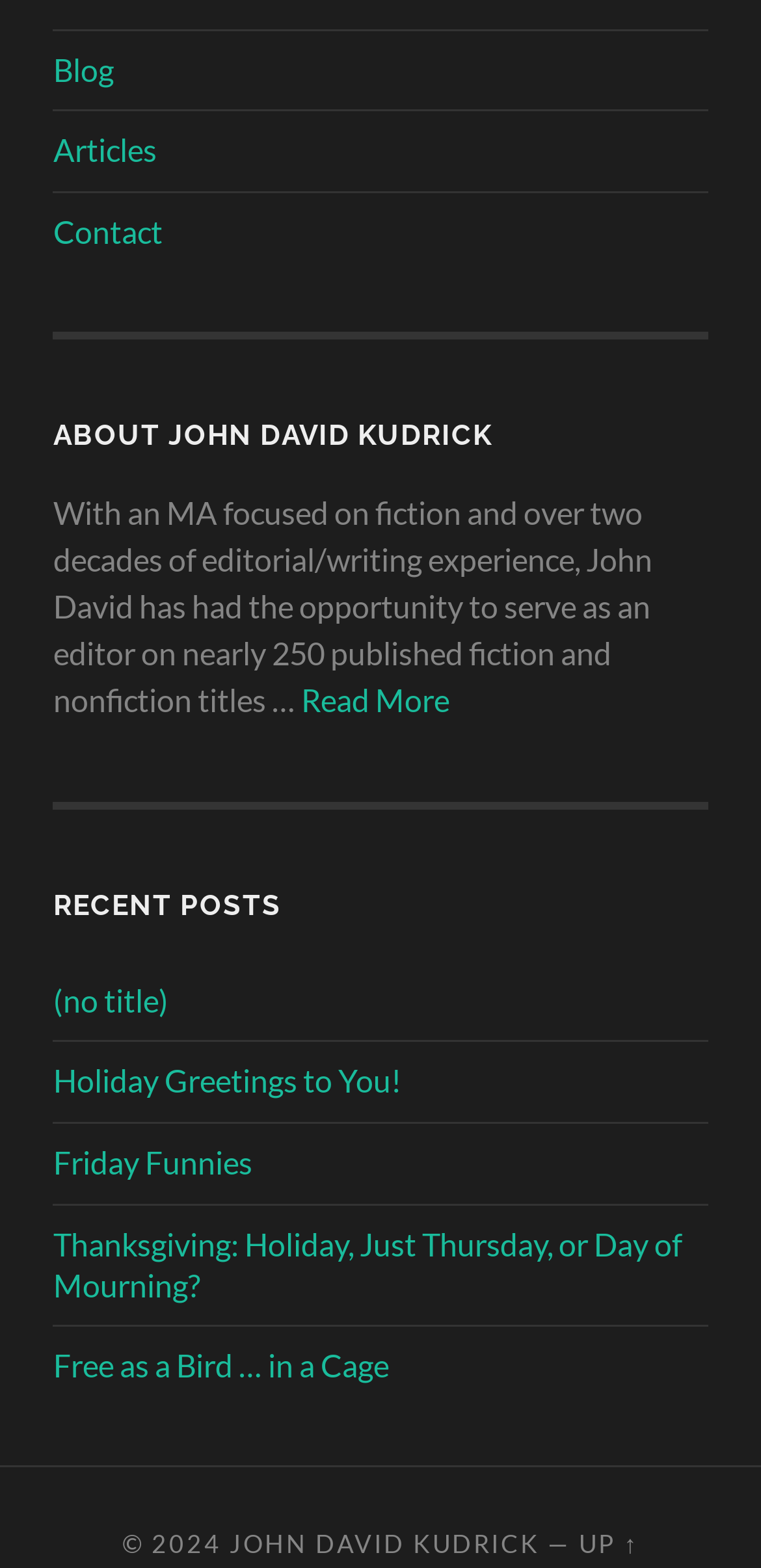Please identify the bounding box coordinates of the area I need to click to accomplish the following instruction: "view recent post 'Holiday Greetings to You!'".

[0.07, 0.677, 0.93, 0.703]